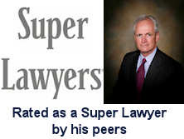Identify and describe all the elements present in the image.

The image features a professional portrait of Jack Robinson, a distinguished attorney recognized as a "Super Lawyer." The upper section prominently displays the text "Super Lawyers," indicating an elite group of attorneys honored for their excellence in the legal field. Below the image, a caption reads "Rated as a Super Lawyer by his peers," emphasizing the high regard in which he is held within the legal community. This recognition highlights Jack Robinson's outstanding accomplishments and reputation among his colleagues, reinforcing his credibility and expertise in his practice.